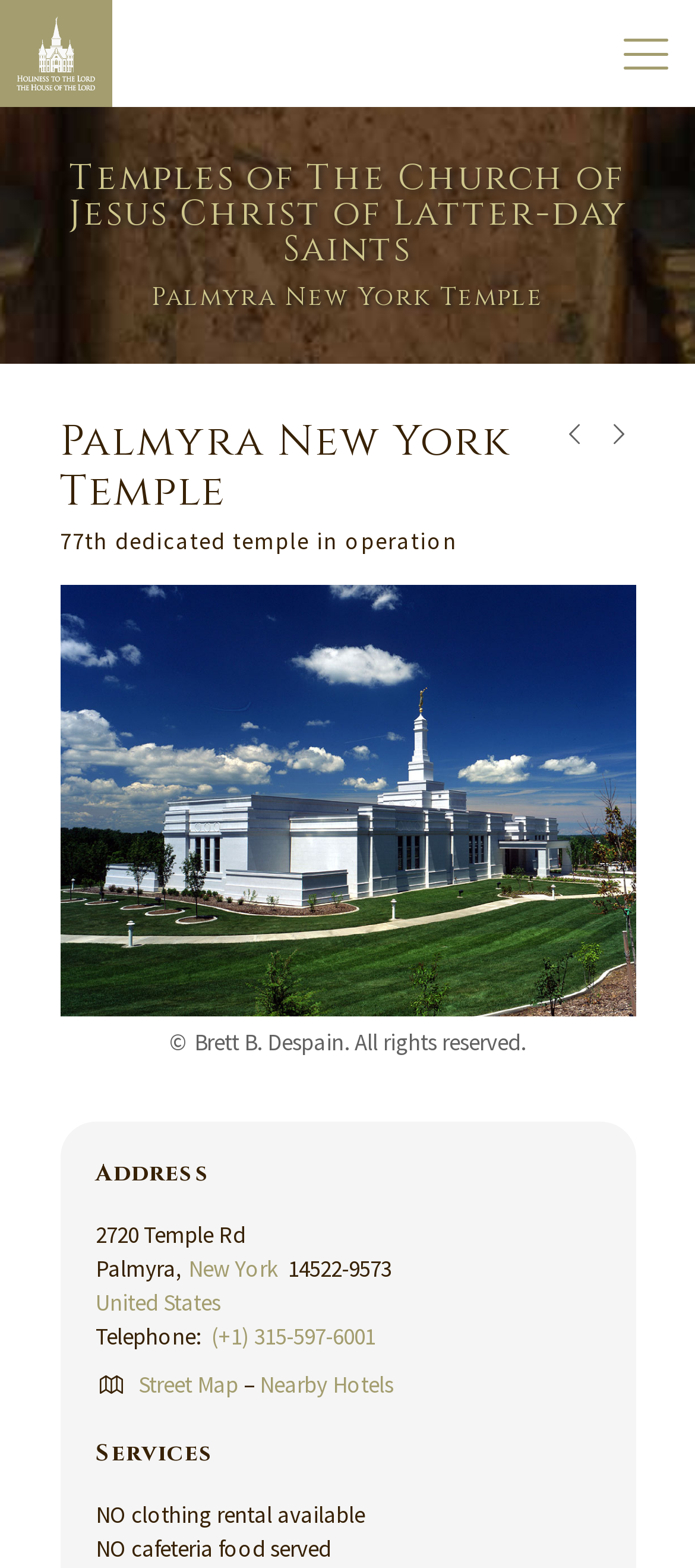What is the address of the temple?
Answer briefly with a single word or phrase based on the image.

2720 Temple Rd, Palmyra, New York 14522-9573